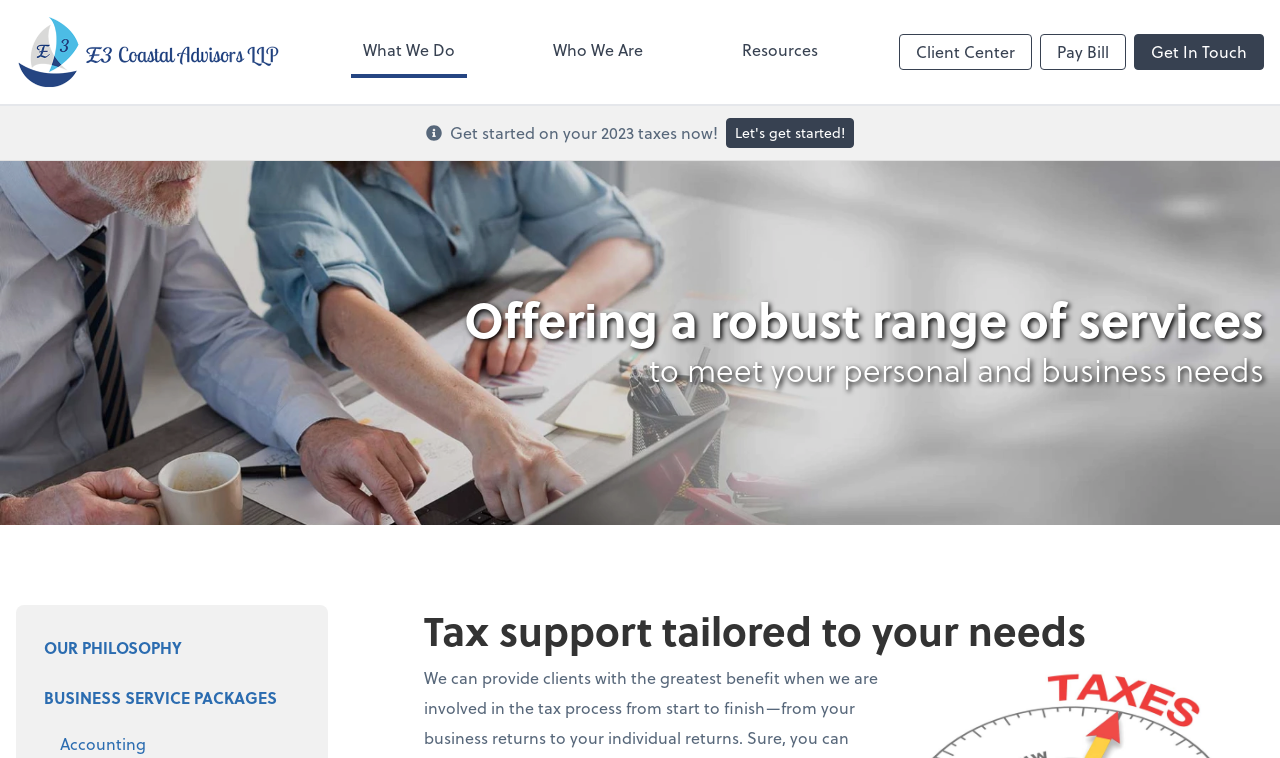Please determine the bounding box coordinates of the section I need to click to accomplish this instruction: "Navigate to What We Do".

[0.274, 0.034, 0.364, 0.103]